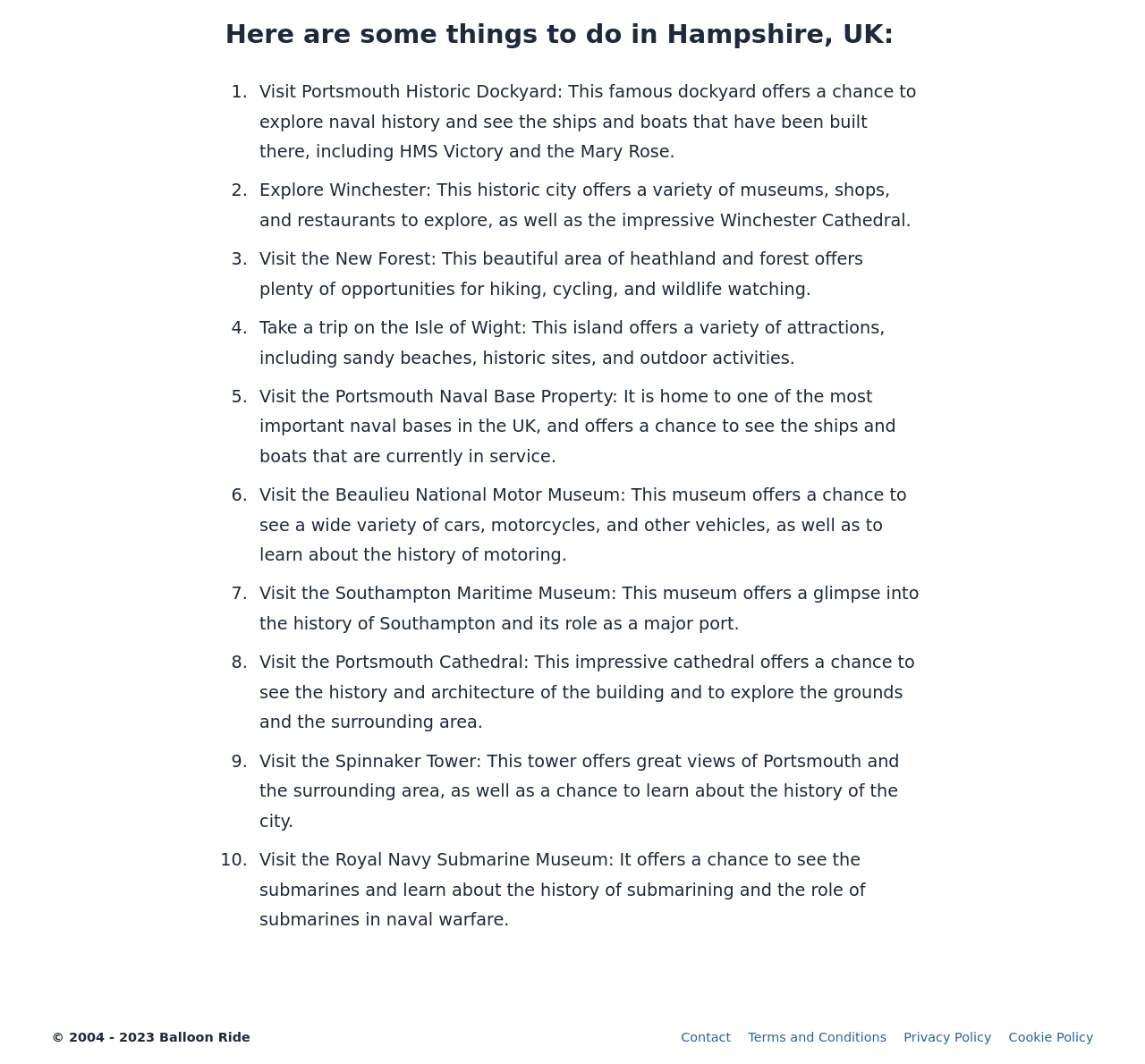Observe the image and answer the following question in detail: What is the last thing to do in Hampshire?

I looked at the last list marker and its corresponding static text element, which describes the last activity to do in Hampshire, and found that it is to visit the Royal Navy Submarine Museum.